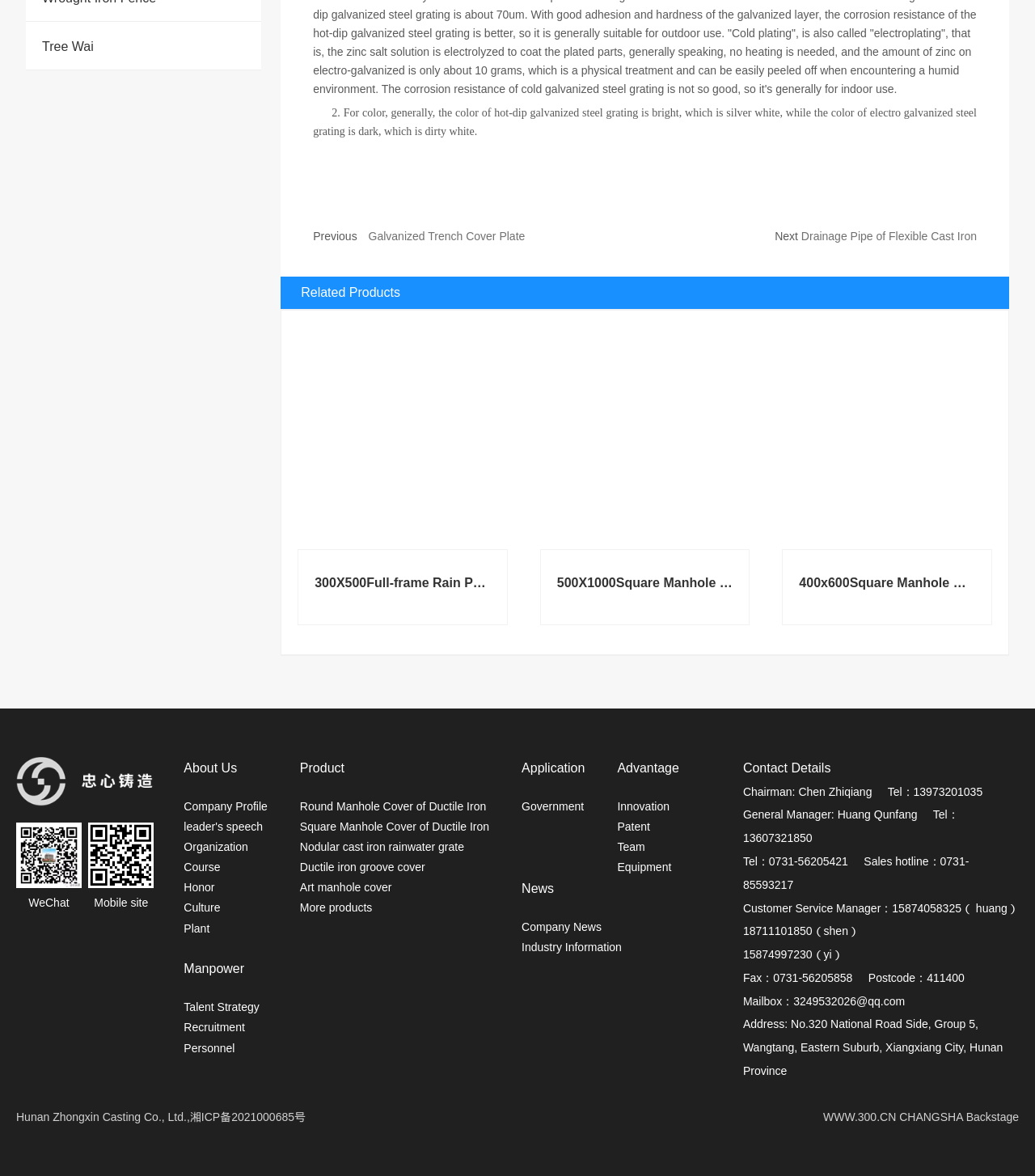Please specify the bounding box coordinates for the clickable region that will help you carry out the instruction: "View the image of 300X500Full-frame Rain Perforated Strainer of Ductile Iron".

[0.288, 0.289, 0.49, 0.467]